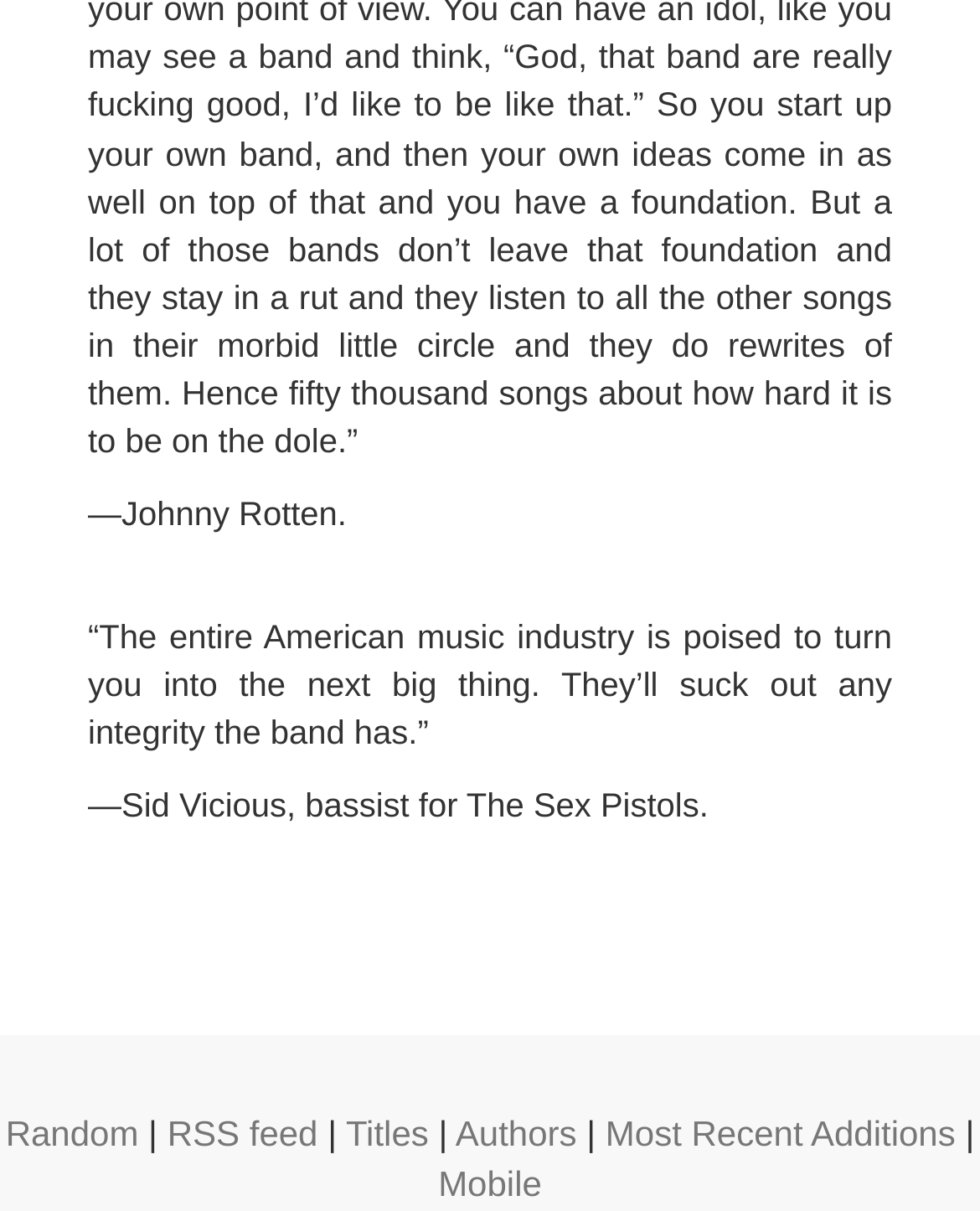What is the last item in the footer section?
Based on the image content, provide your answer in one word or a short phrase.

Mobile